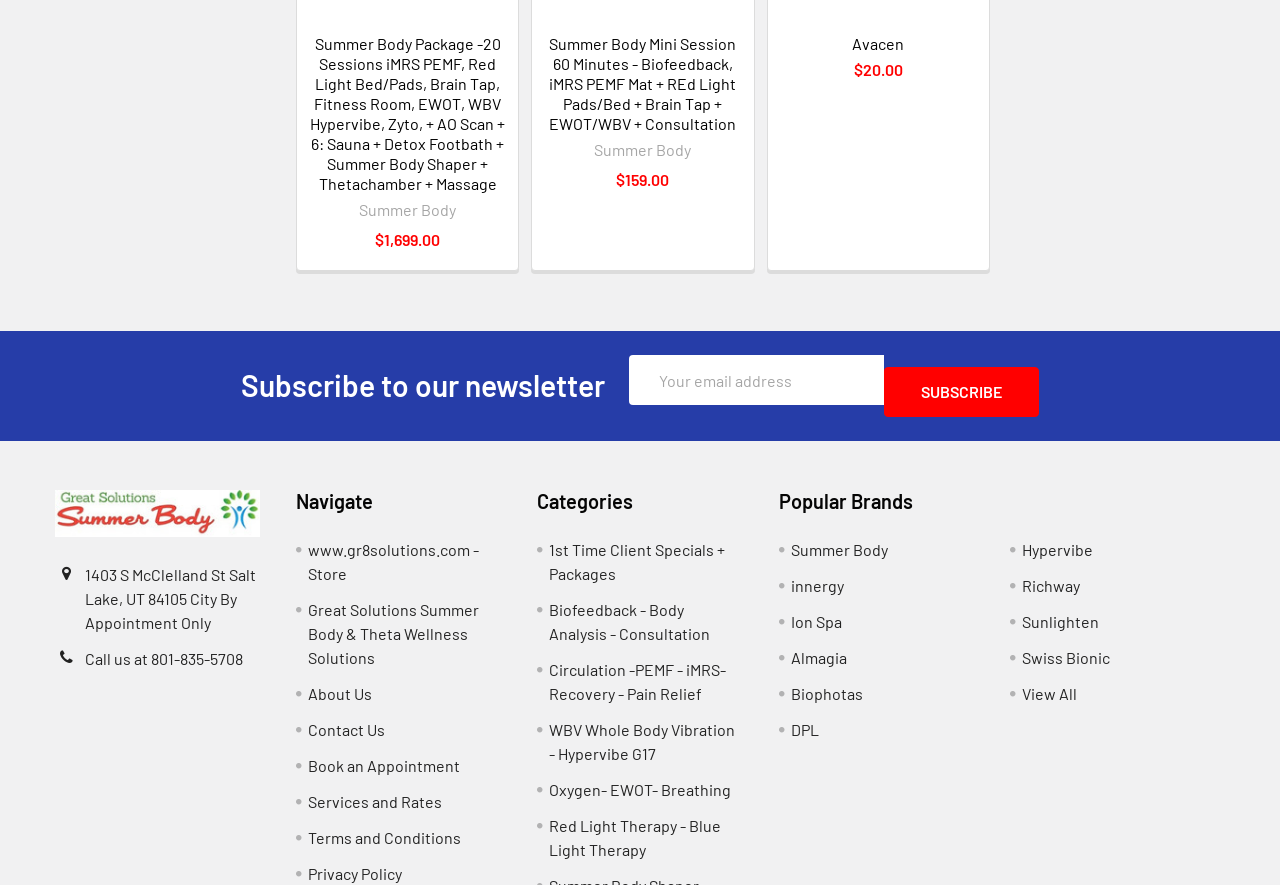Given the description: "name="nl_email" placeholder="Your email address"", determine the bounding box coordinates of the UI element. The coordinates should be formatted as four float numbers between 0 and 1, [left, top, right, bottom].

[0.492, 0.421, 0.69, 0.478]